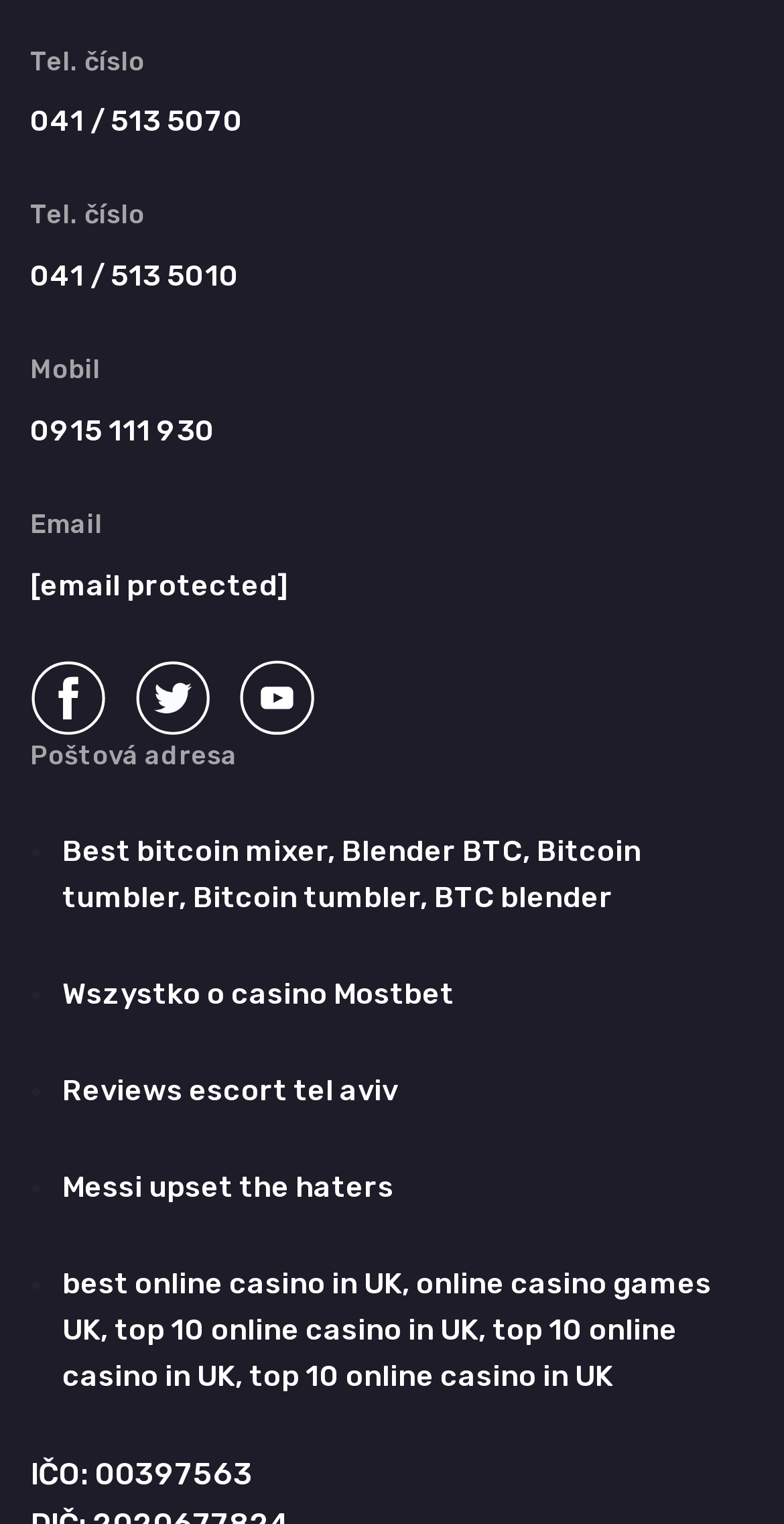Please determine the bounding box coordinates for the element that should be clicked to follow these instructions: "Send an email".

[0.038, 0.37, 0.962, 0.4]